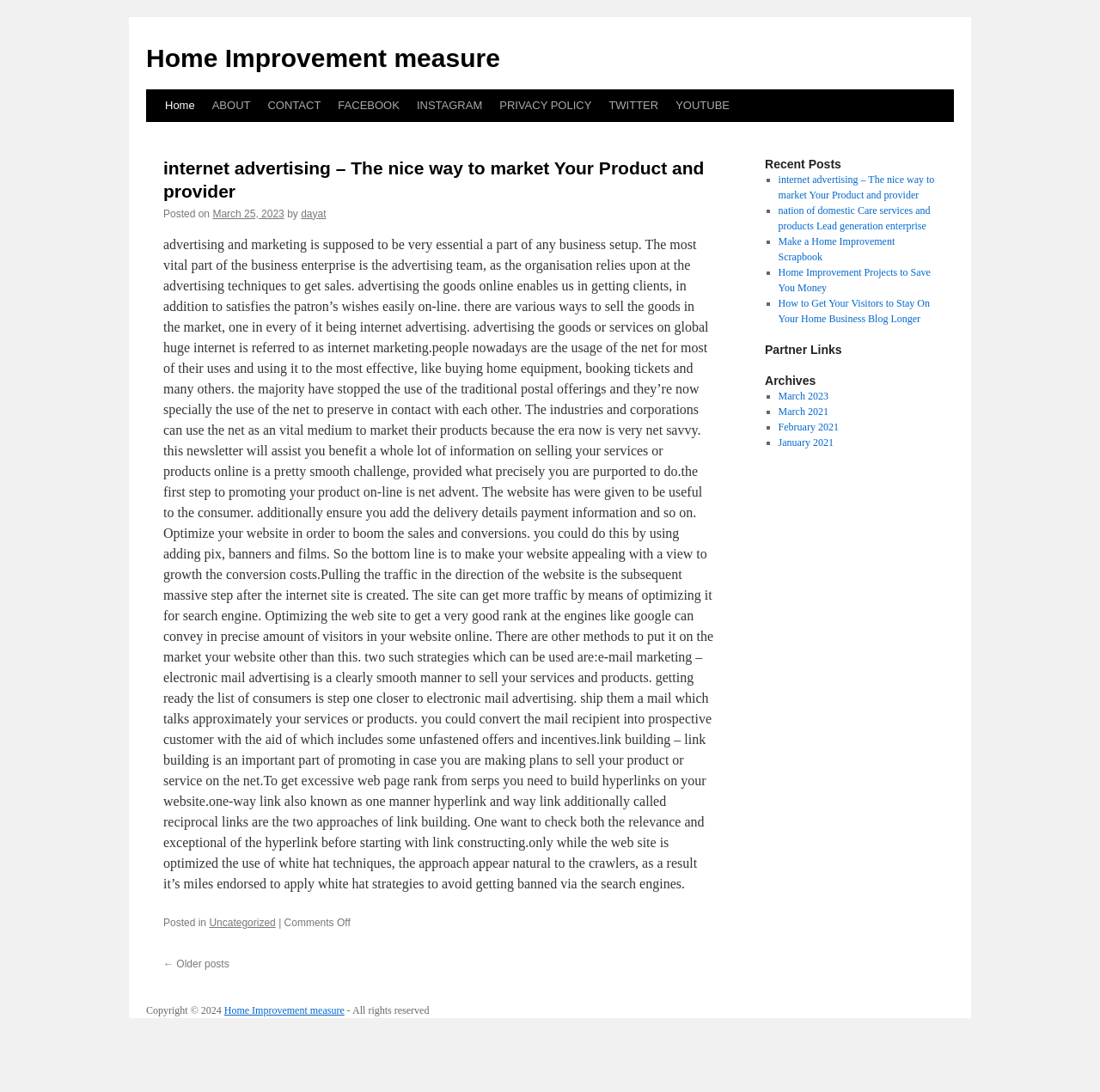Please indicate the bounding box coordinates of the element's region to be clicked to achieve the instruction: "Click on the 'Home' link". Provide the coordinates as four float numbers between 0 and 1, i.e., [left, top, right, bottom].

[0.142, 0.082, 0.185, 0.112]